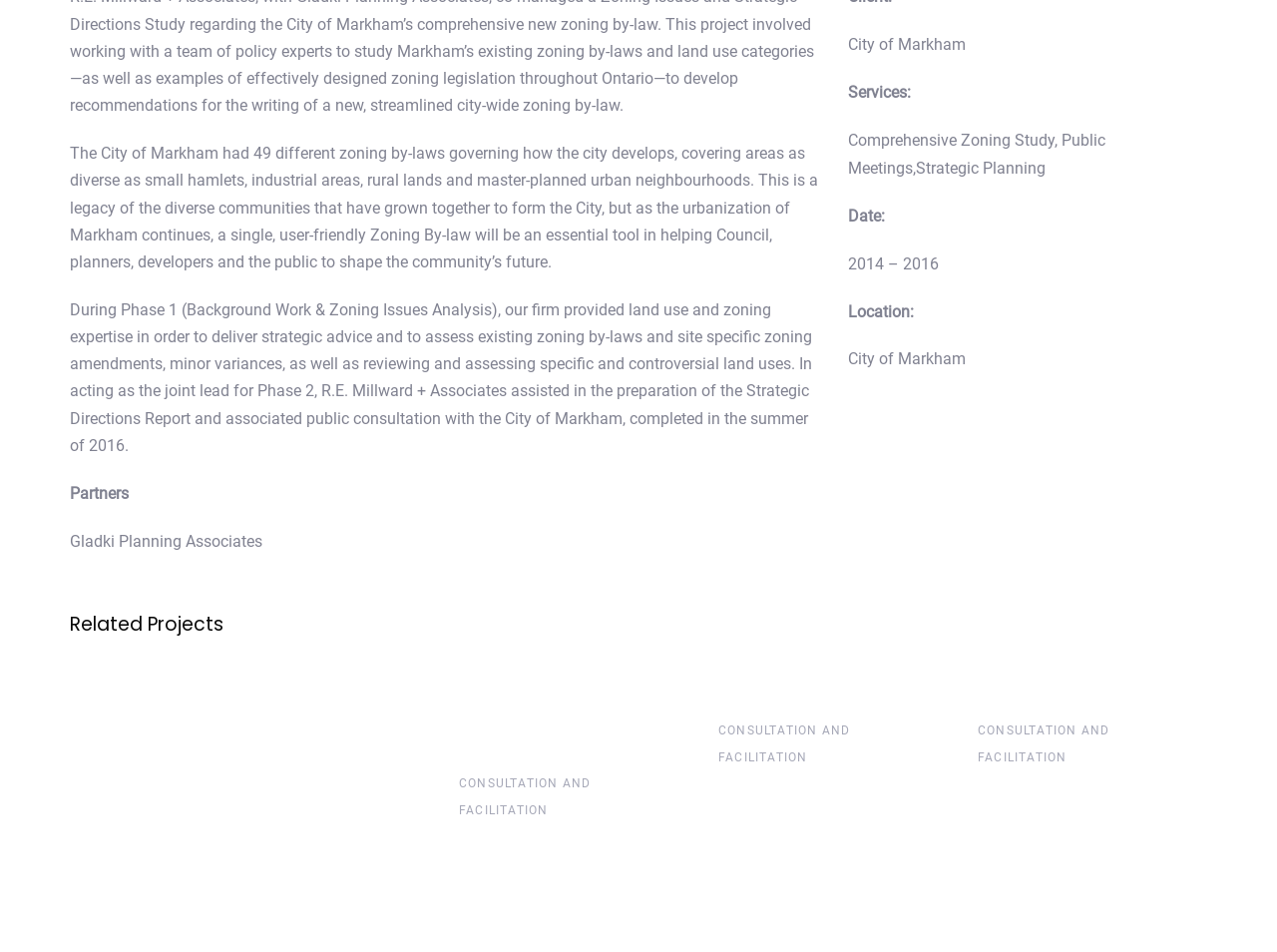Given the element description parent_node: CONSULTATION AND FACILITATION, identify the bounding box coordinates for the UI element on the webpage screenshot. The format should be (top-left x, top-left y, bottom-right x, bottom-right y), with values between 0 and 1.

[0.766, 0.616, 0.945, 0.81]